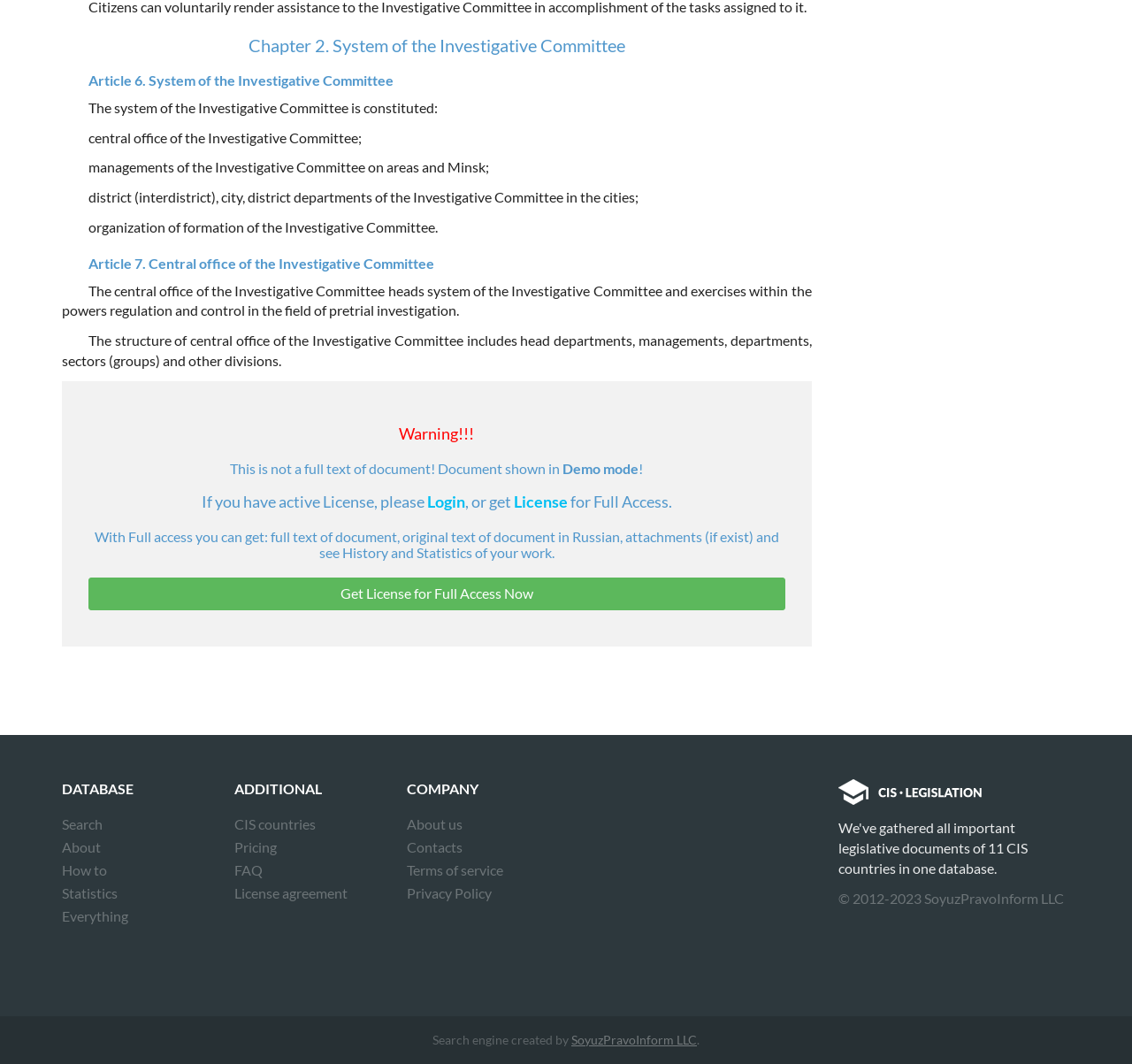Locate the bounding box coordinates of the element's region that should be clicked to carry out the following instruction: "Check the pricing". The coordinates need to be four float numbers between 0 and 1, i.e., [left, top, right, bottom].

[0.207, 0.785, 0.245, 0.807]